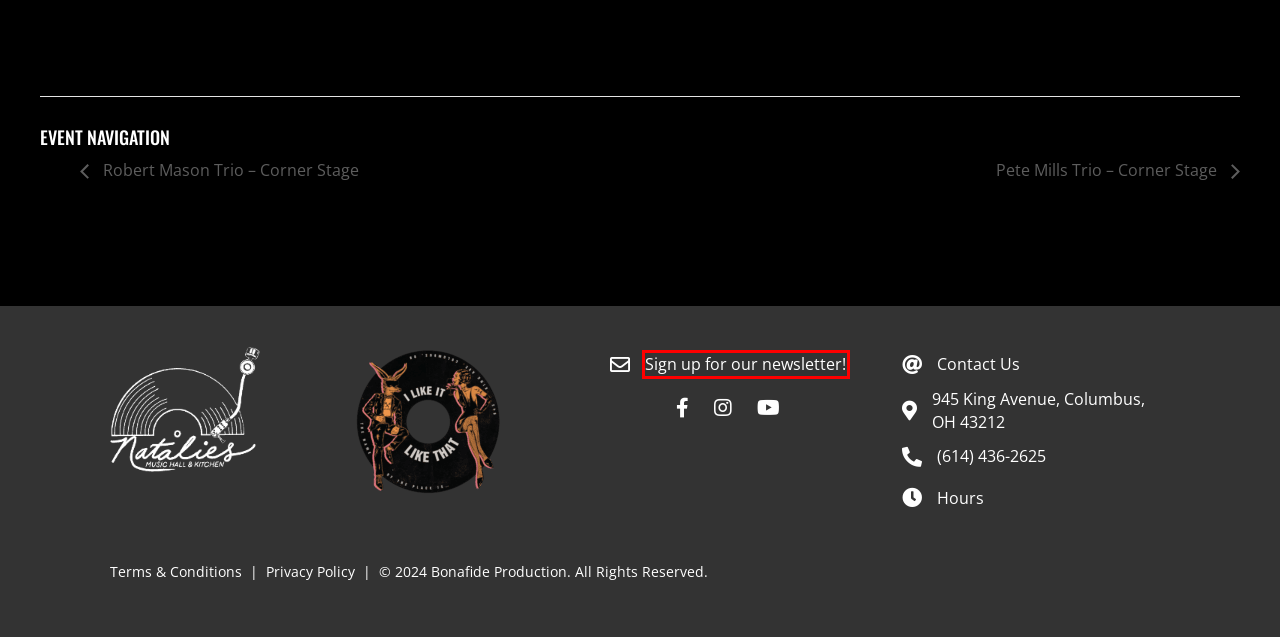You are given a screenshot of a webpage within which there is a red rectangle bounding box. Please choose the best webpage description that matches the new webpage after clicking the selected element in the bounding box. Here are the options:
A. Pete Mills Trio - Corner Stage - Natalie's Grandview
B. I Like It Like That Bar: Columbus Ohio bar with craft cocktails, small plates
C. Contact Us - Natalie's Grandview
D. General Info - Natalie's Grandview
E. Events from Wednesday, June 12 – Friday, June 14 – Natalie's Grandview
F. Join Our Newsletter - Natalie's Grandview
G. Robert Mason Trio - Corner Stage - Natalie's Grandview
H. Blog - Natalie's Grandview

F